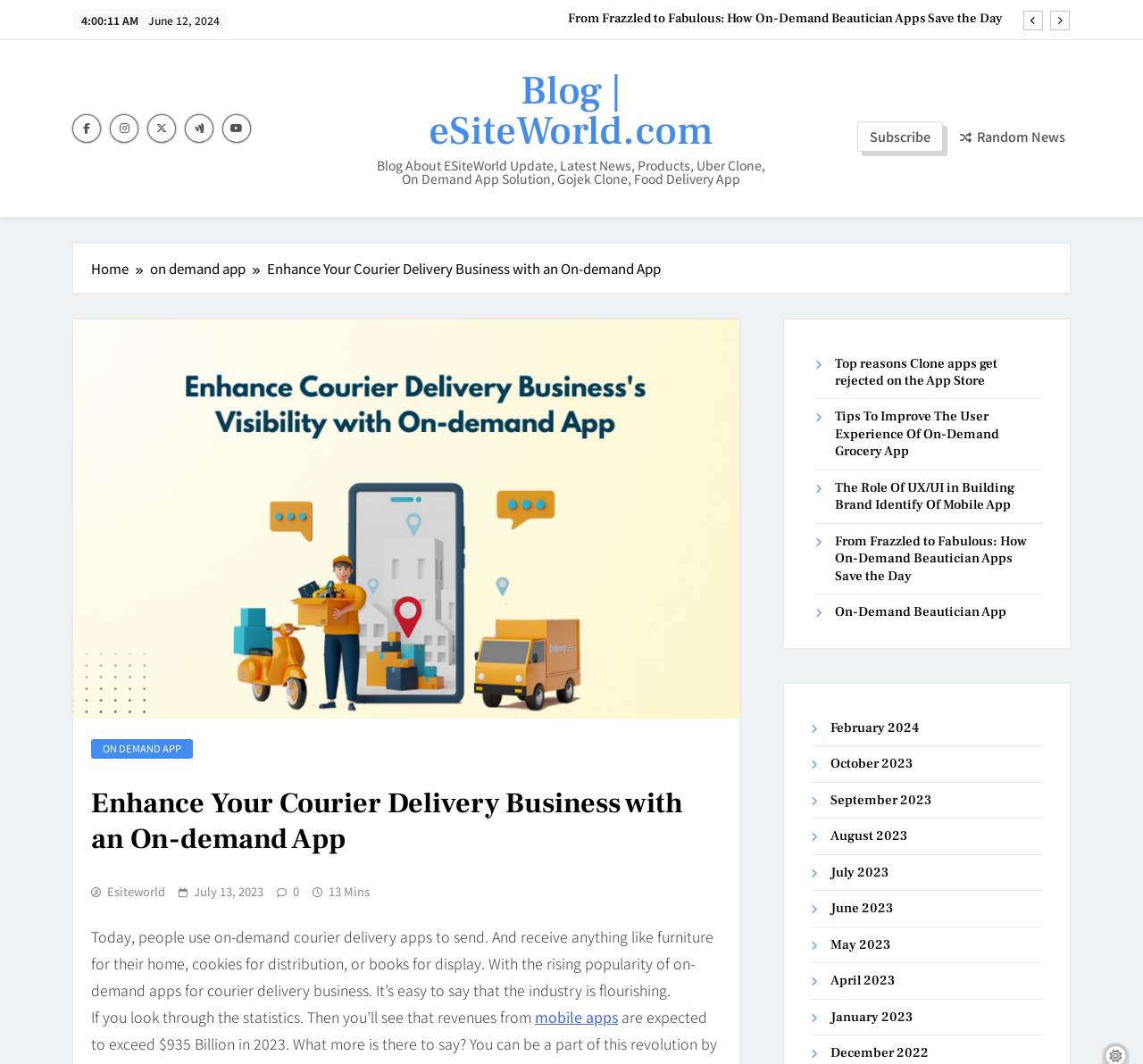Locate the bounding box coordinates of the element that should be clicked to execute the following instruction: "Read the blog post about on-demand beautician apps".

[0.326, 0.011, 0.881, 0.024]